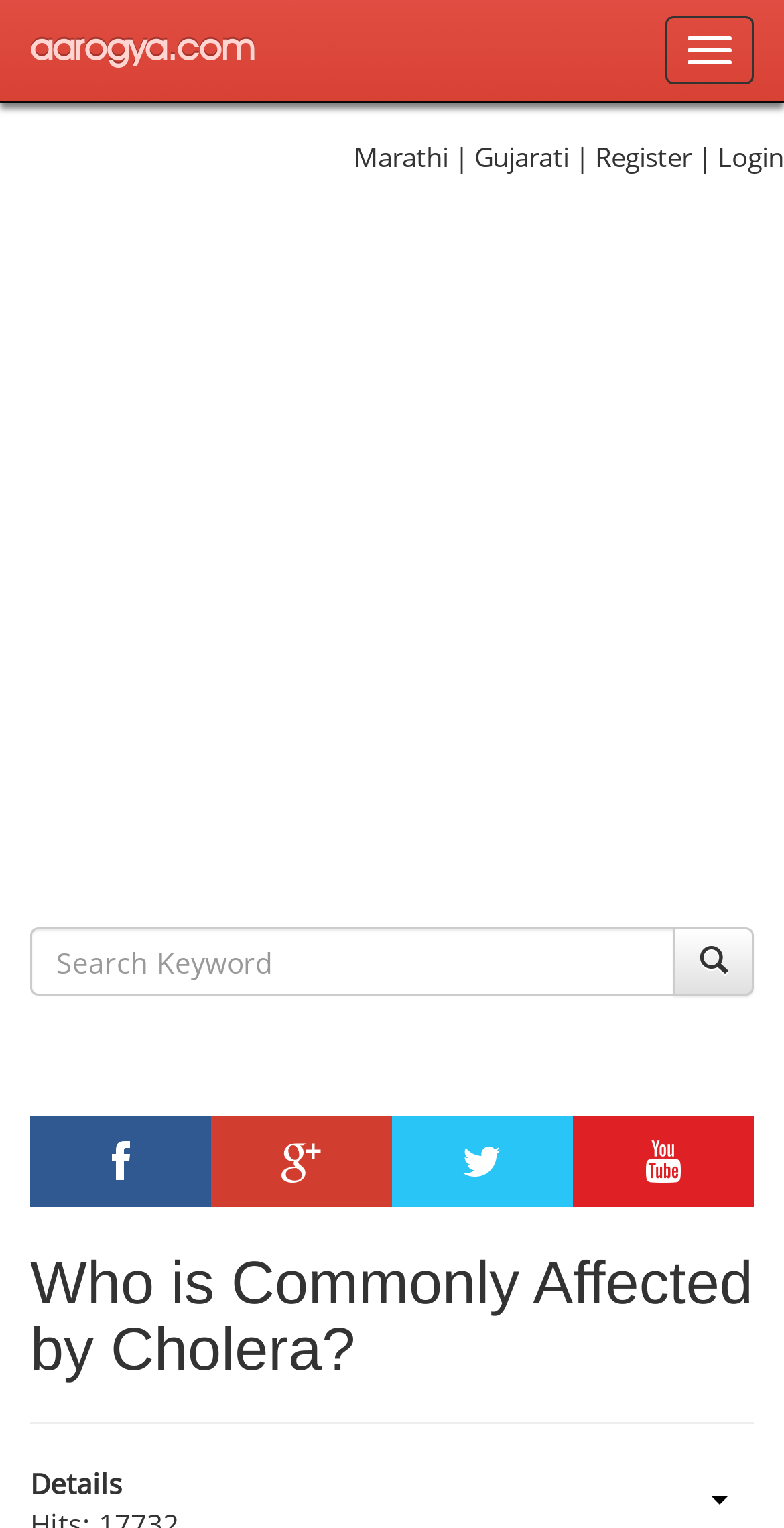Please find the bounding box coordinates for the clickable element needed to perform this instruction: "Visit the main page".

None